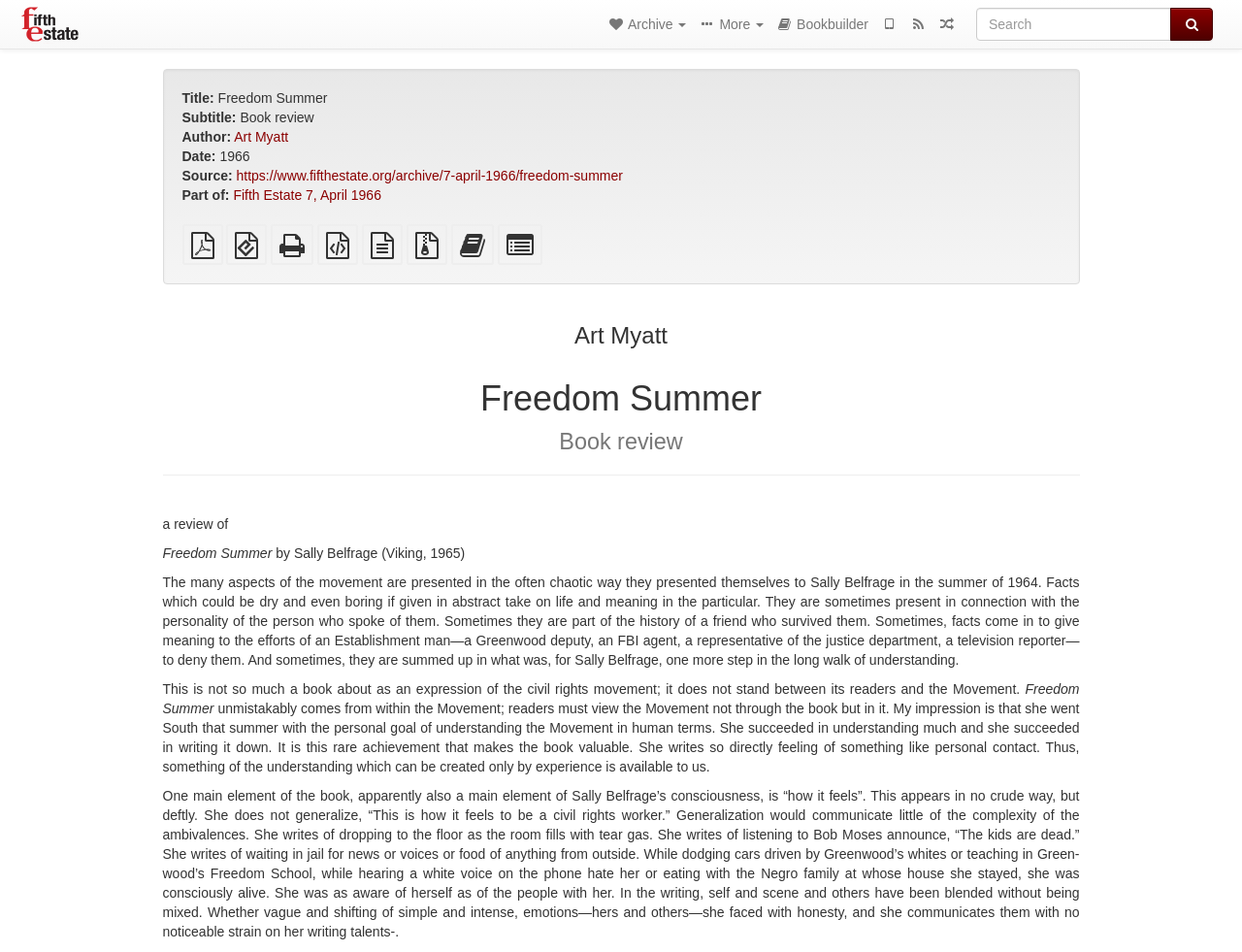Respond with a single word or phrase:
What is the name of the organization that published the book review?

Fifth Estate